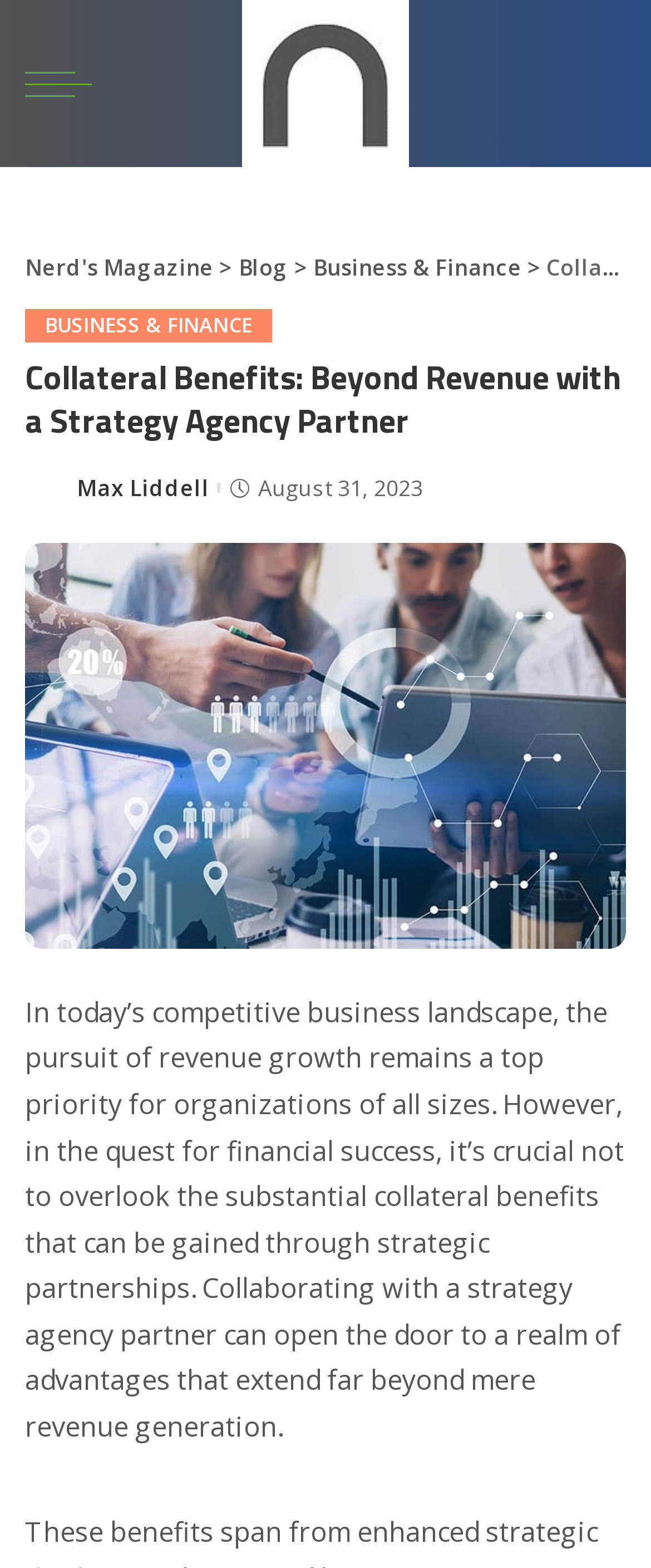Please reply to the following question with a single word or a short phrase:
What is the topic of the article?

Business & Finance